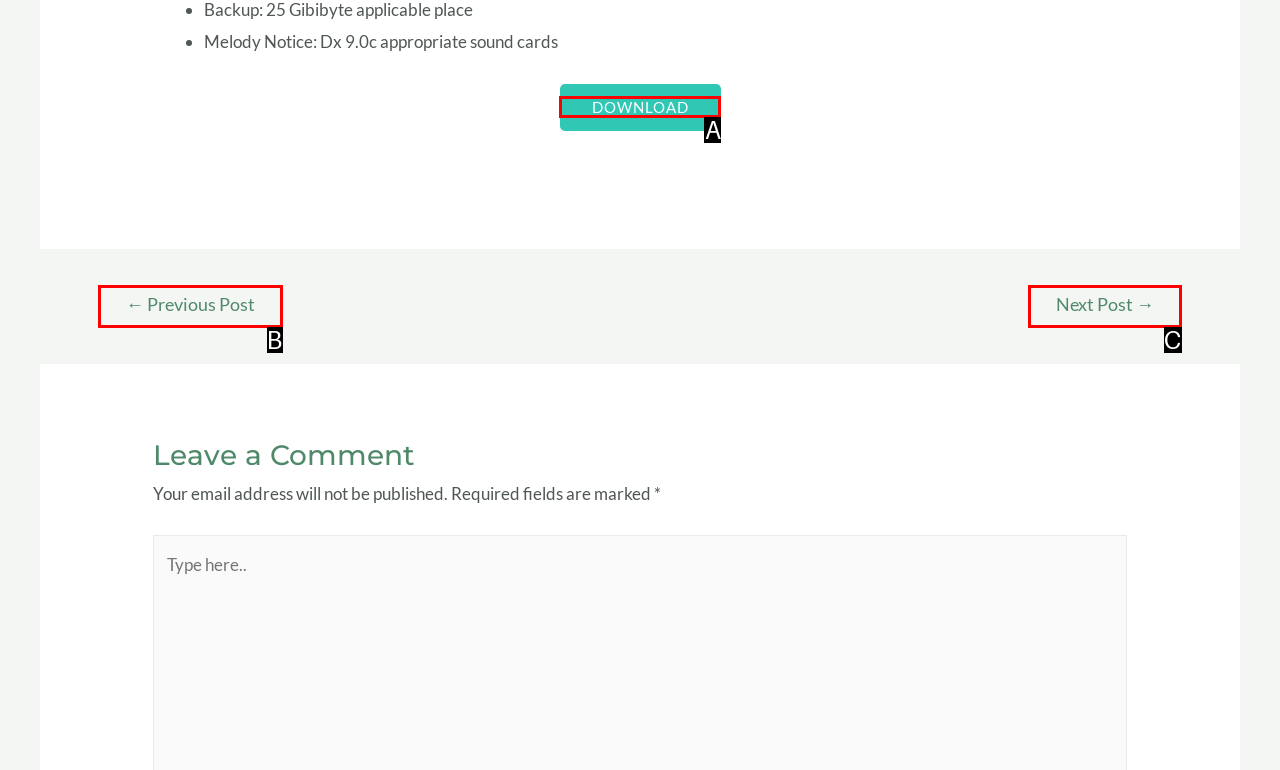Select the HTML element that best fits the description: Download
Respond with the letter of the correct option from the choices given.

A